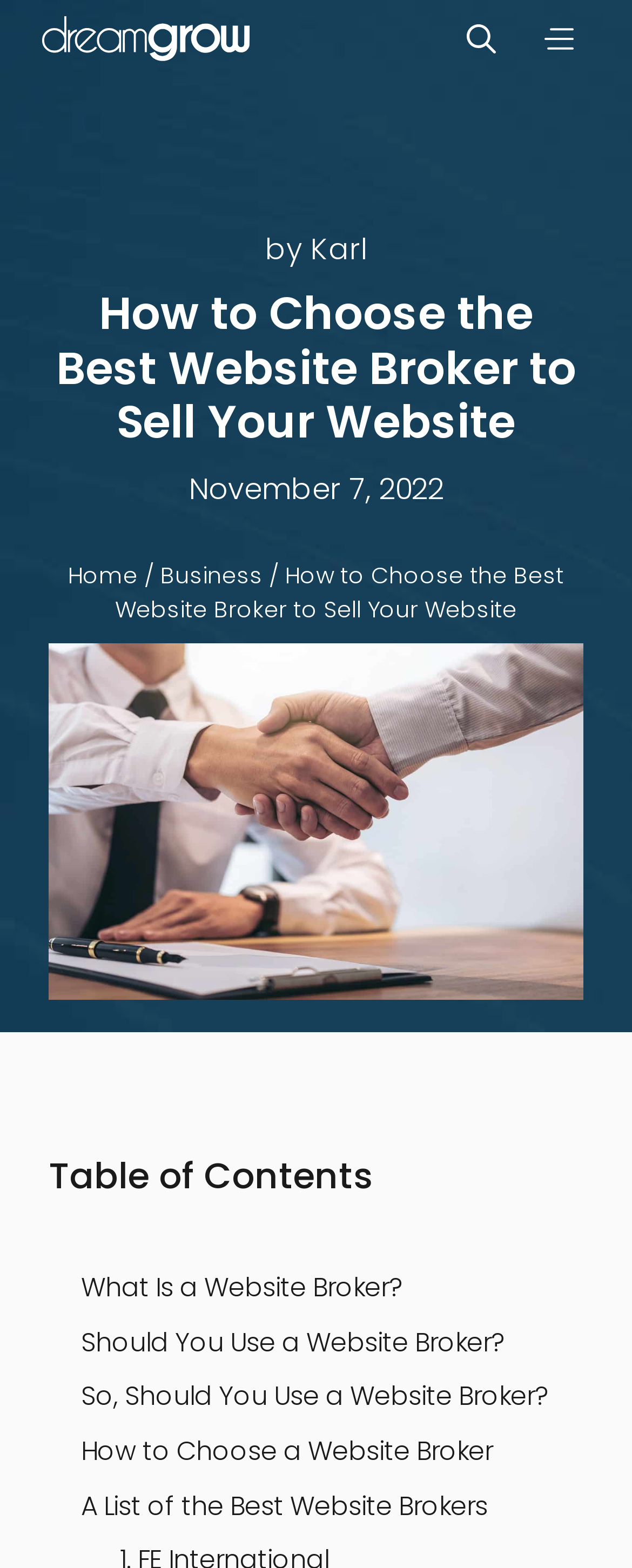Please mark the bounding box coordinates of the area that should be clicked to carry out the instruction: "Click the menu button".

[0.824, 0.0, 0.96, 0.052]